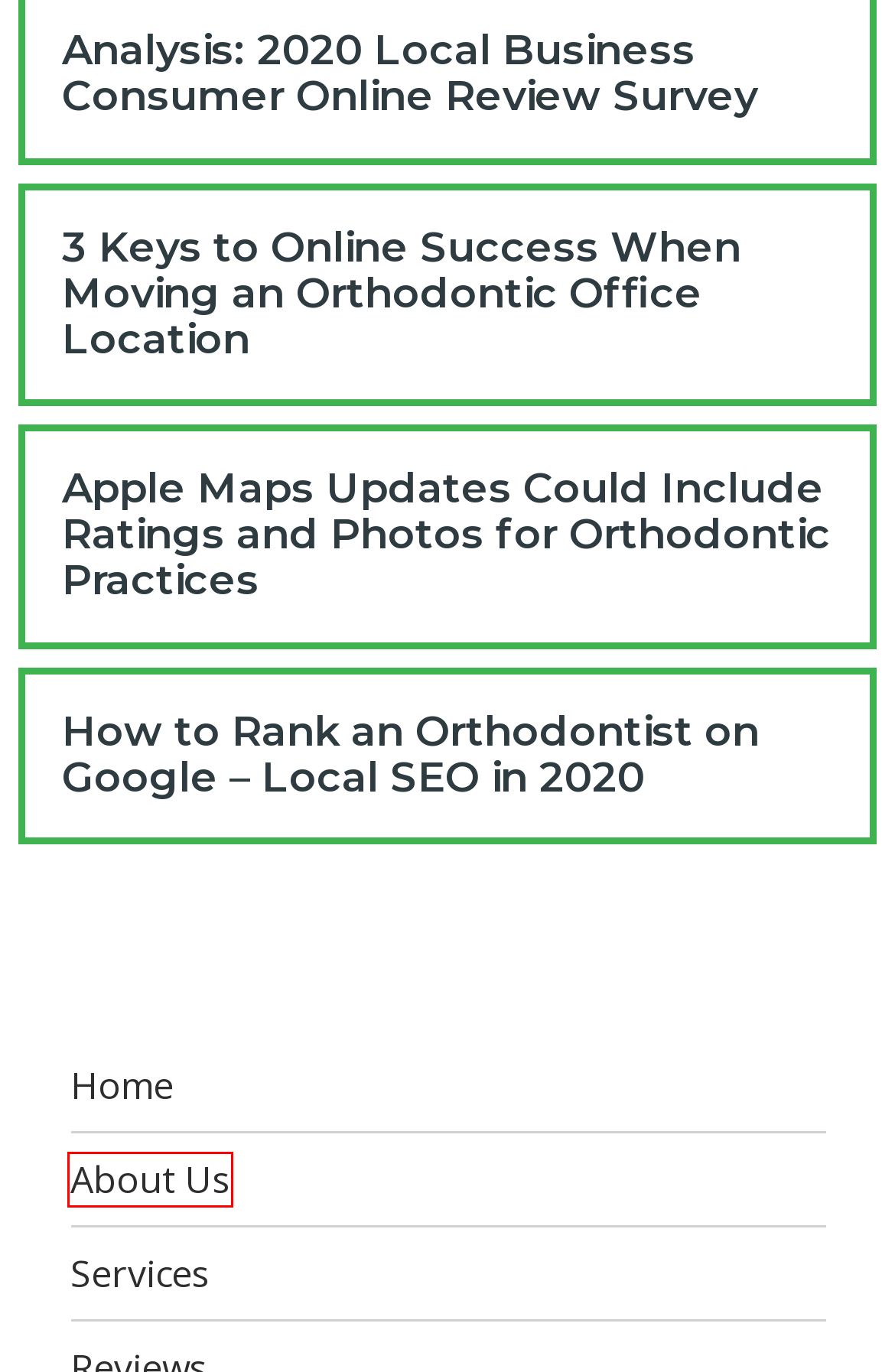Inspect the provided webpage screenshot, concentrating on the element within the red bounding box. Select the description that best represents the new webpage after you click the highlighted element. Here are the candidates:
A. 2020 Local Business Consumer Online Review Survey Results | Orthopreneur
B. Apple Maps Updates Include Ratings & Photos for Orthodontics
C. Orthodontic Website Design | Orthodontic SEO | Orthopreneur
D. Orthodontic Websites design | Orthodontic SEO | Orthopreneur
E. Orthodontic Internet Marketing Blog by Orthopreneur
F. 3 Keys to Online Success When Moving an Orthodontic Office Location | Orthopreneur
G. About Us Orthopreneur Internet Marketing Solutions for Orthodontic Marketing
H. Local Orthodontic SEO - Google Ranking Factors for Orthodontists 2020

G